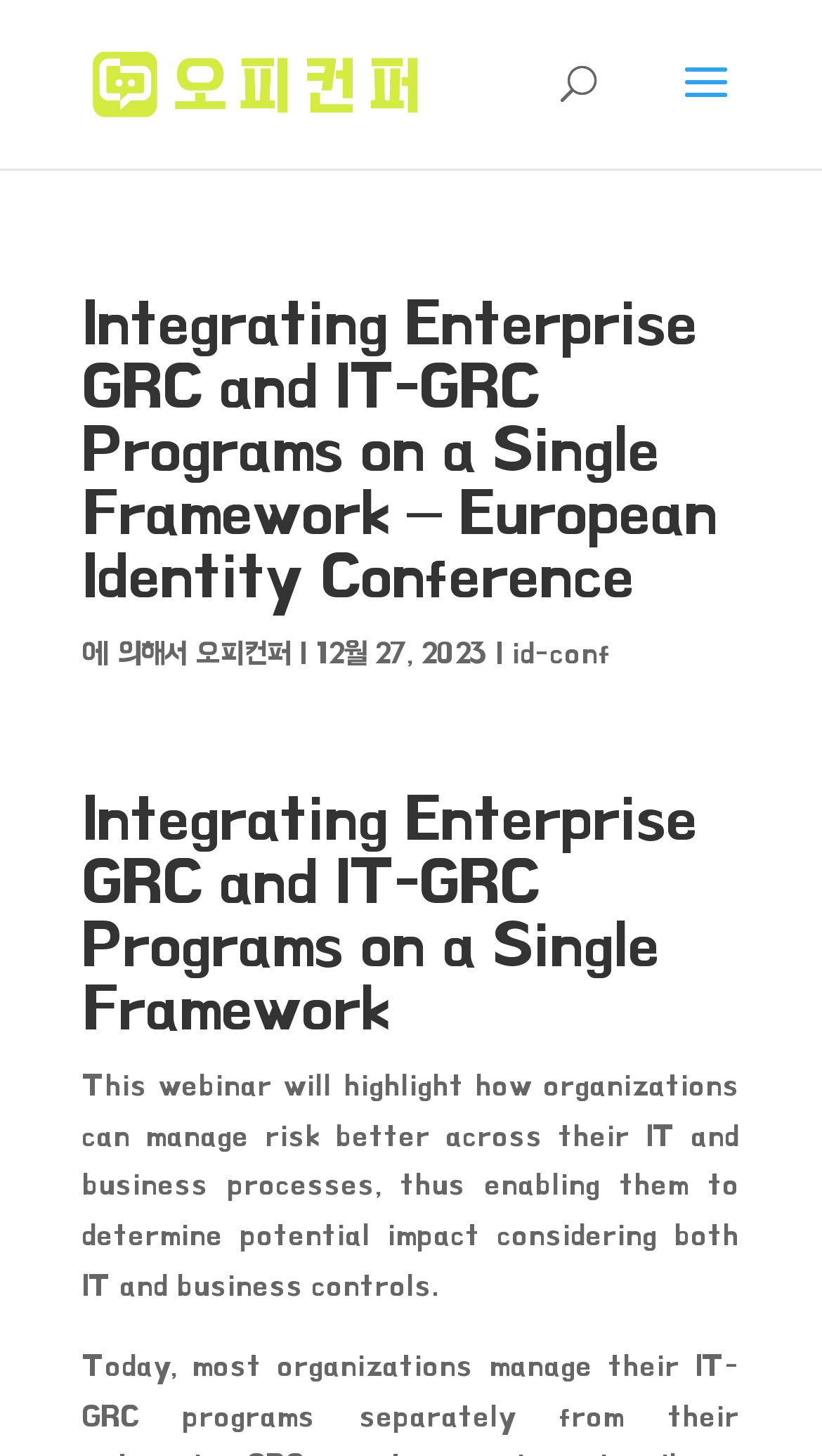Provide the bounding box coordinates in the format (top-left x, top-left y, bottom-right x, bottom-right y). All values are floating point numbers between 0 and 1. Determine the bounding box coordinate of the UI element described as: id-conf

[0.623, 0.437, 0.744, 0.459]